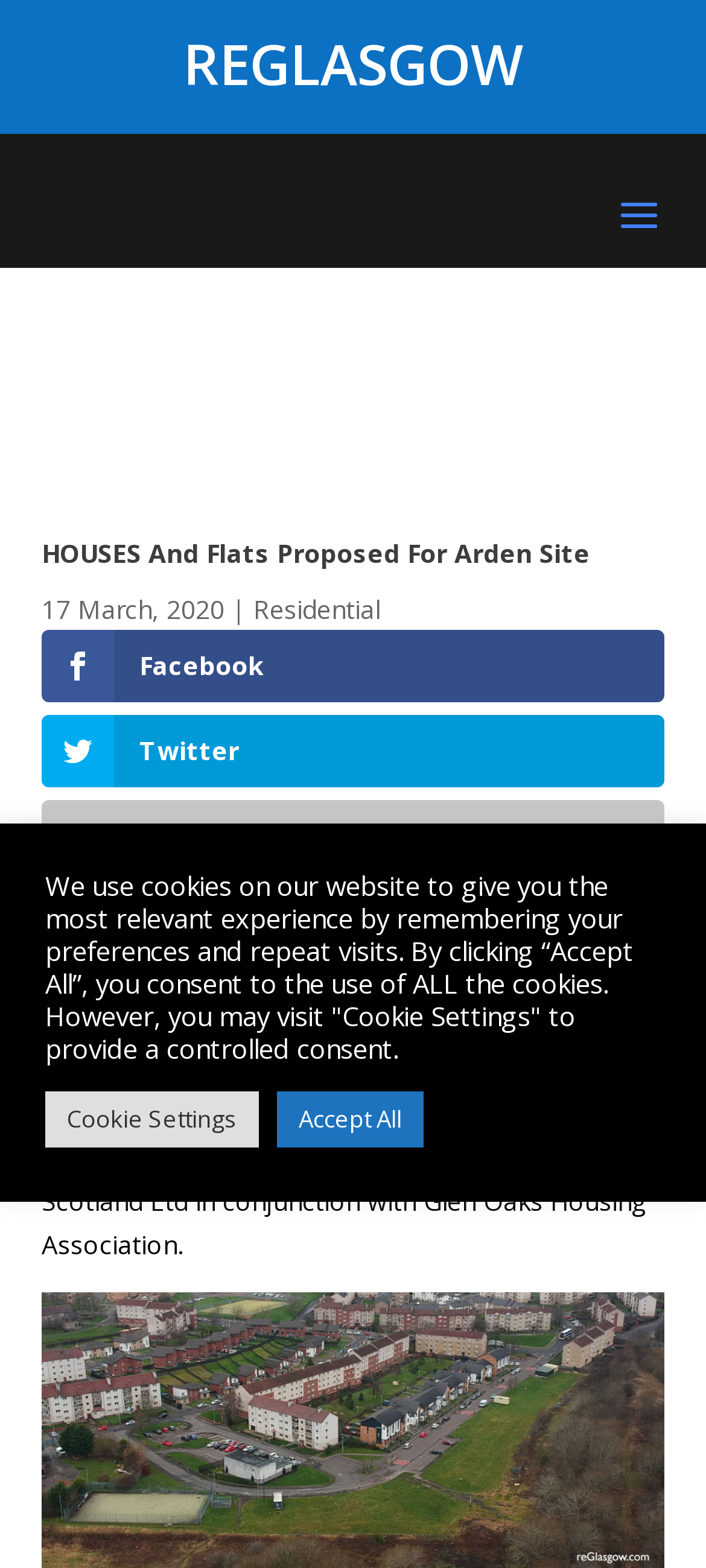What is the size of the vacant site?
Carefully analyze the image and provide a detailed answer to the question.

The webpage states that 'The properties on a vacant 2.5-acre grassed site in Kilmuir Crescent...' This indicates that the vacant site where the properties will be built is 2.5 acres in size.